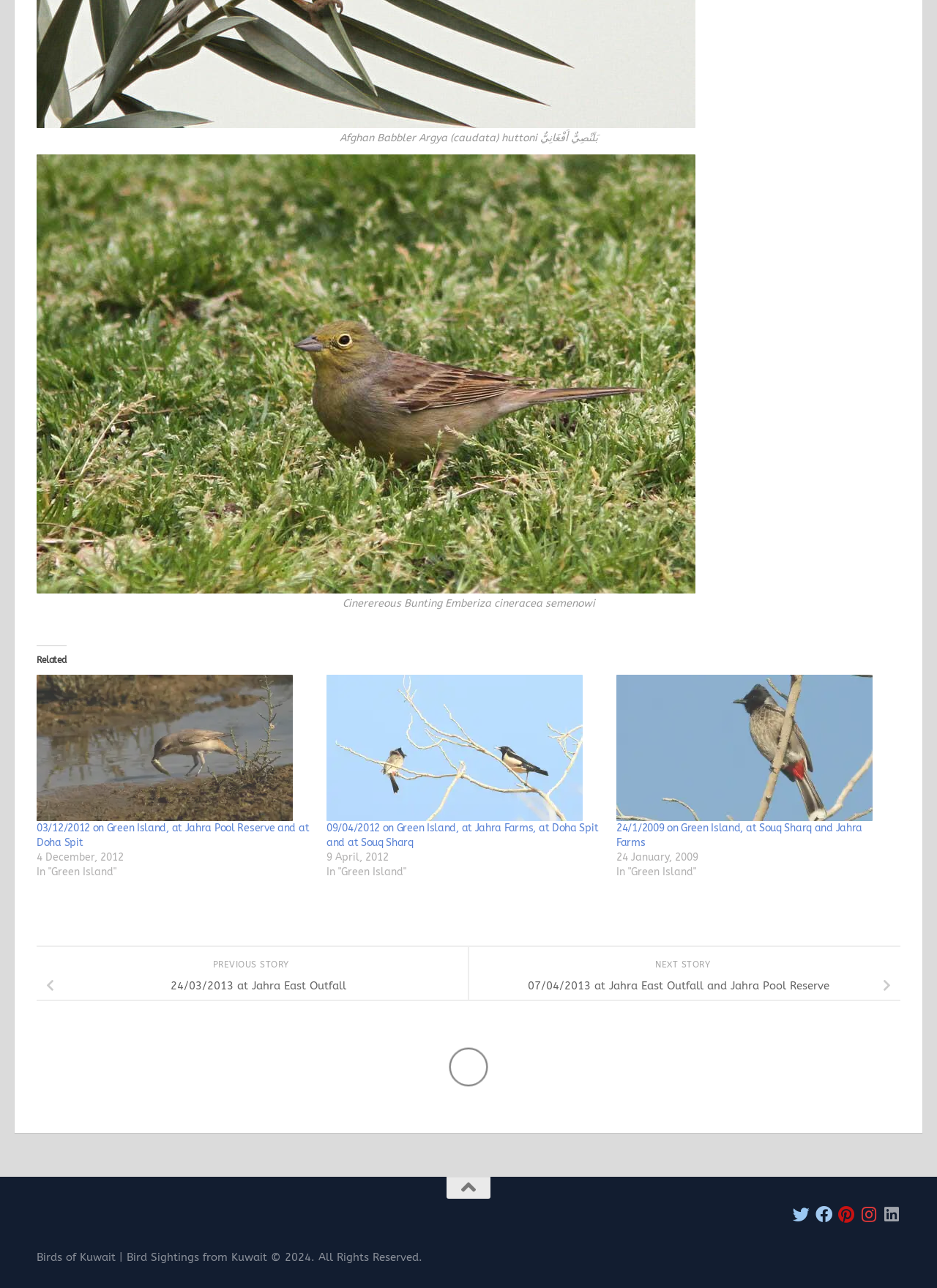Identify the bounding box coordinates for the UI element that matches this description: "24/03/2013 at Jahra East Outfall".

[0.039, 0.756, 0.5, 0.776]